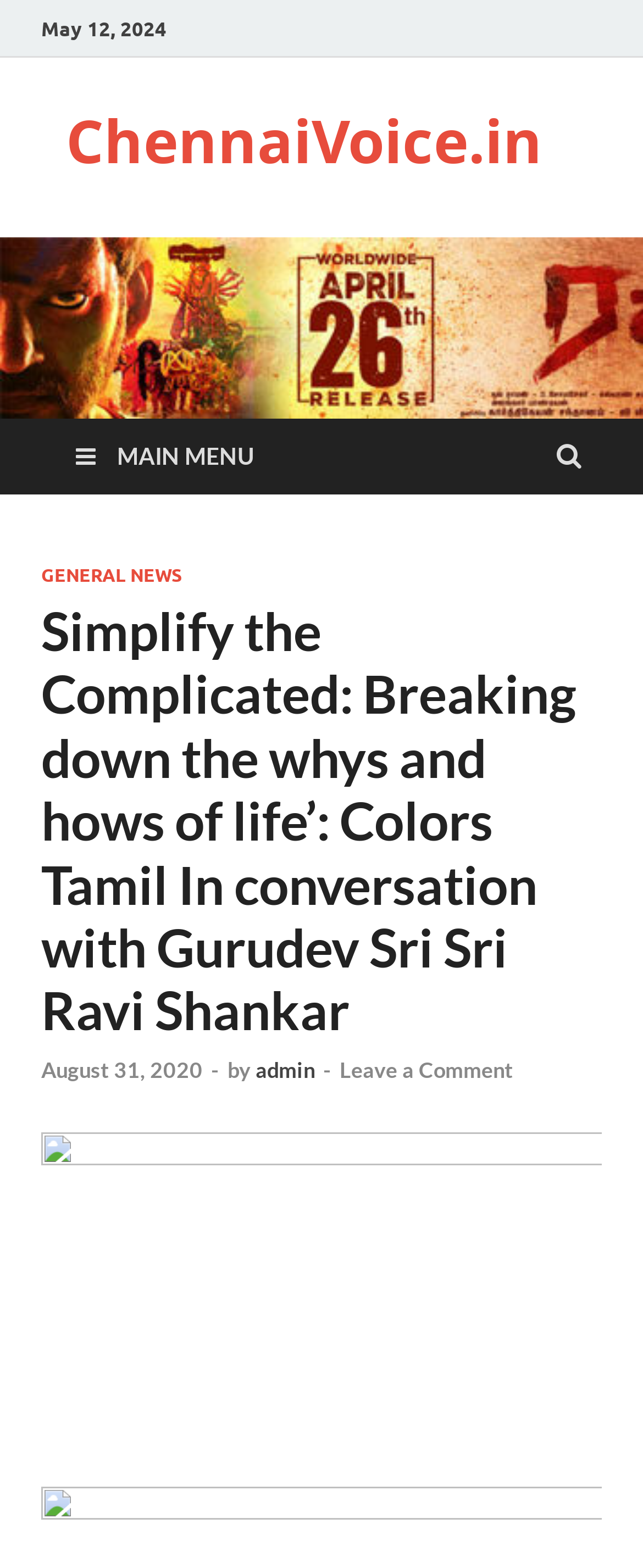What is the date of the article?
Refer to the image and answer the question using a single word or phrase.

May 12, 2024